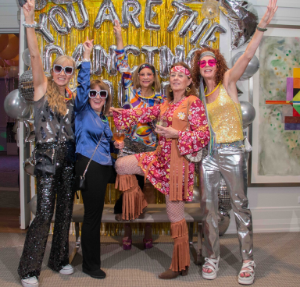Give a succinct answer to this question in a single word or phrase: 
How many women are posing in the image?

Five